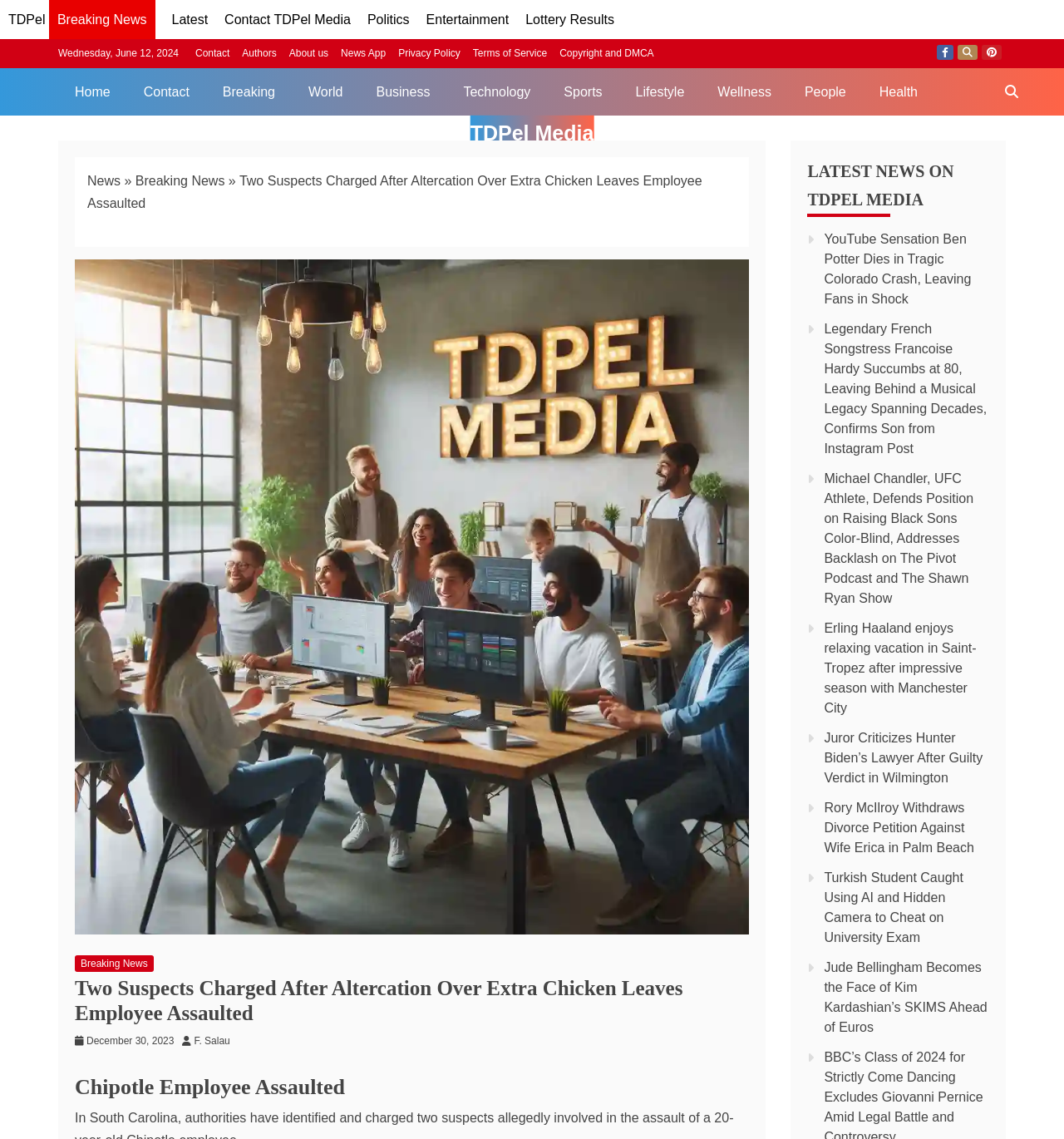Show the bounding box coordinates for the HTML element as described: "Privacy Policy".

[0.374, 0.042, 0.433, 0.052]